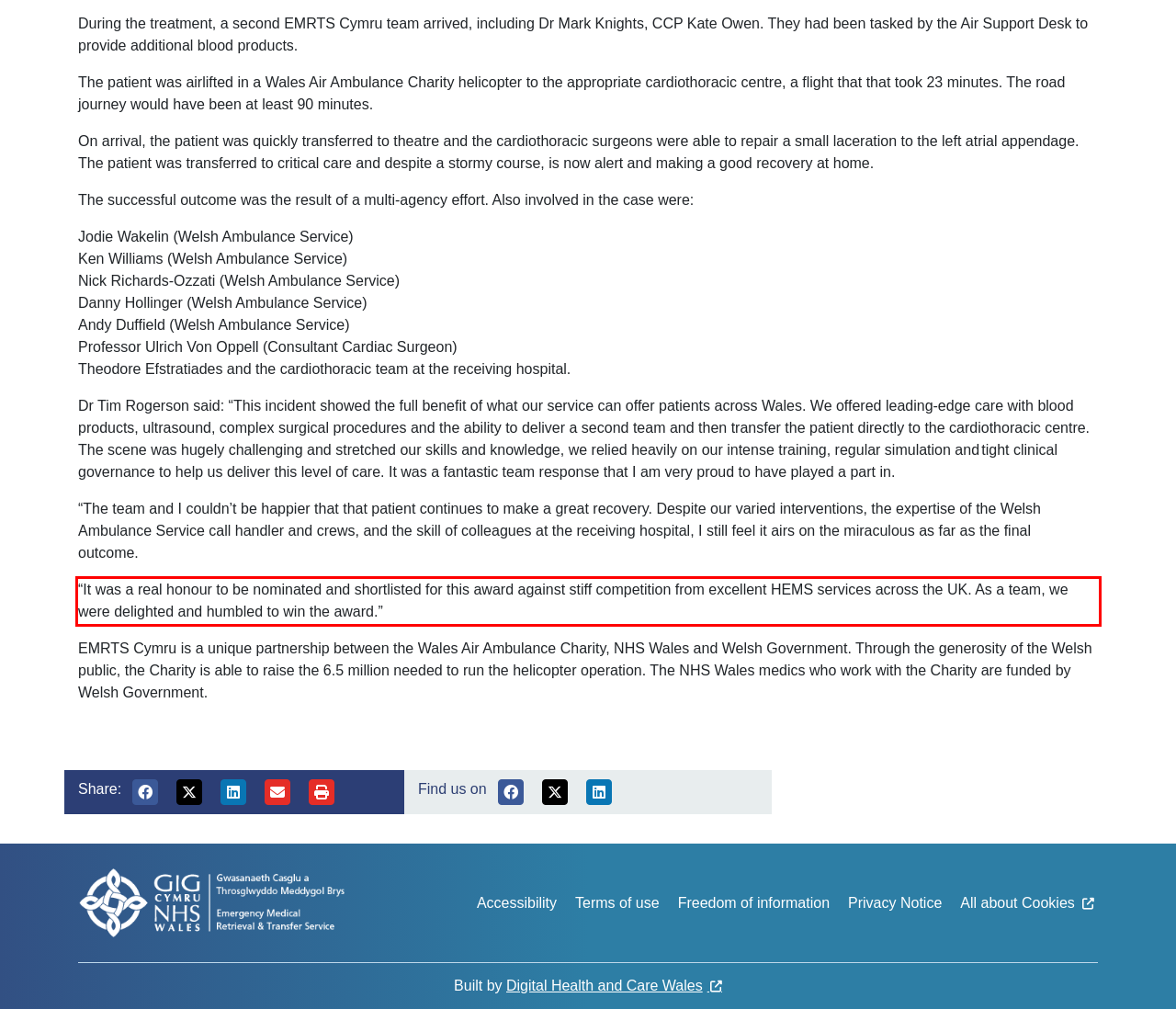Please extract the text content within the red bounding box on the webpage screenshot using OCR.

“It was a real honour to be nominated and shortlisted for this award against stiff competition from excellent HEMS services across the UK. As a team, we were delighted and humbled to win the award.” ​